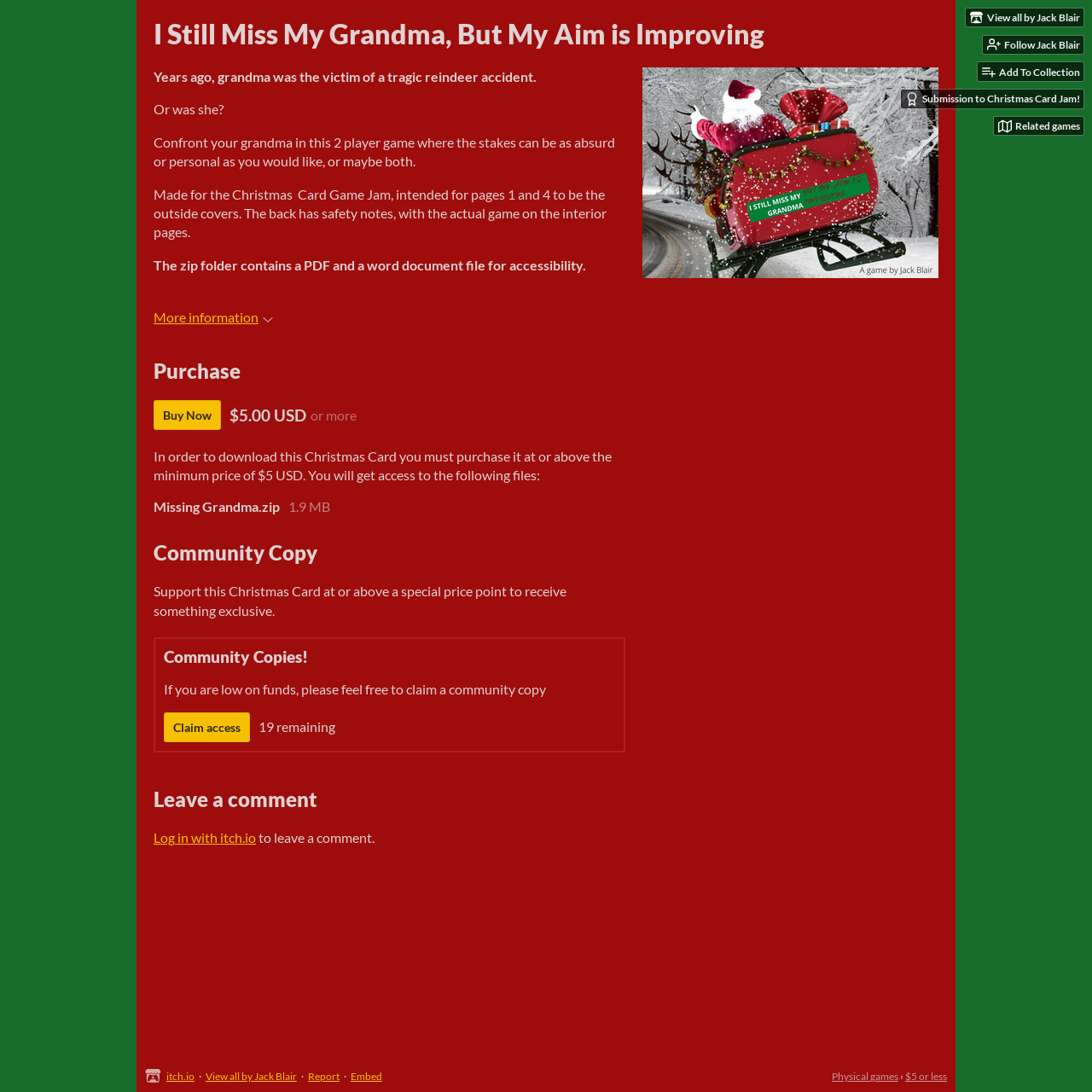Explain the webpage's layout and main content in detail.

This webpage is about a game called "I Still Miss My Grandma, But My Aim is Improving" by Jack Blair. At the top, there are several links and images, including "View all by Jack Blair", "Follow Jack Blair", and "Add To Collection". Below these links, there is a heading with the game's title, followed by a brief description of the game. The description is divided into several paragraphs, explaining the game's concept, its creation for the Christmas Card Jam, and its accessibility features.

To the right of the game's description, there is a section with a heading "Purchase", which includes a "Buy Now" link and the game's price, $5.00 USD or more. Below this section, there is a list of files that will be available for download after purchase.

Further down the page, there is a section with a heading "Community Copy", which explains that supporting the game at a special price point will grant access to exclusive content. There is also a section with a heading "Community Copies!" that allows users to claim a free community copy of the game if they are low on funds.

At the bottom of the page, there is a section with a heading "Leave a comment", which prompts users to log in with itch.io to leave a comment. There are also several links and images at the bottom of the page, including links to itch.io, "View all by Jack Blair", and "Report".